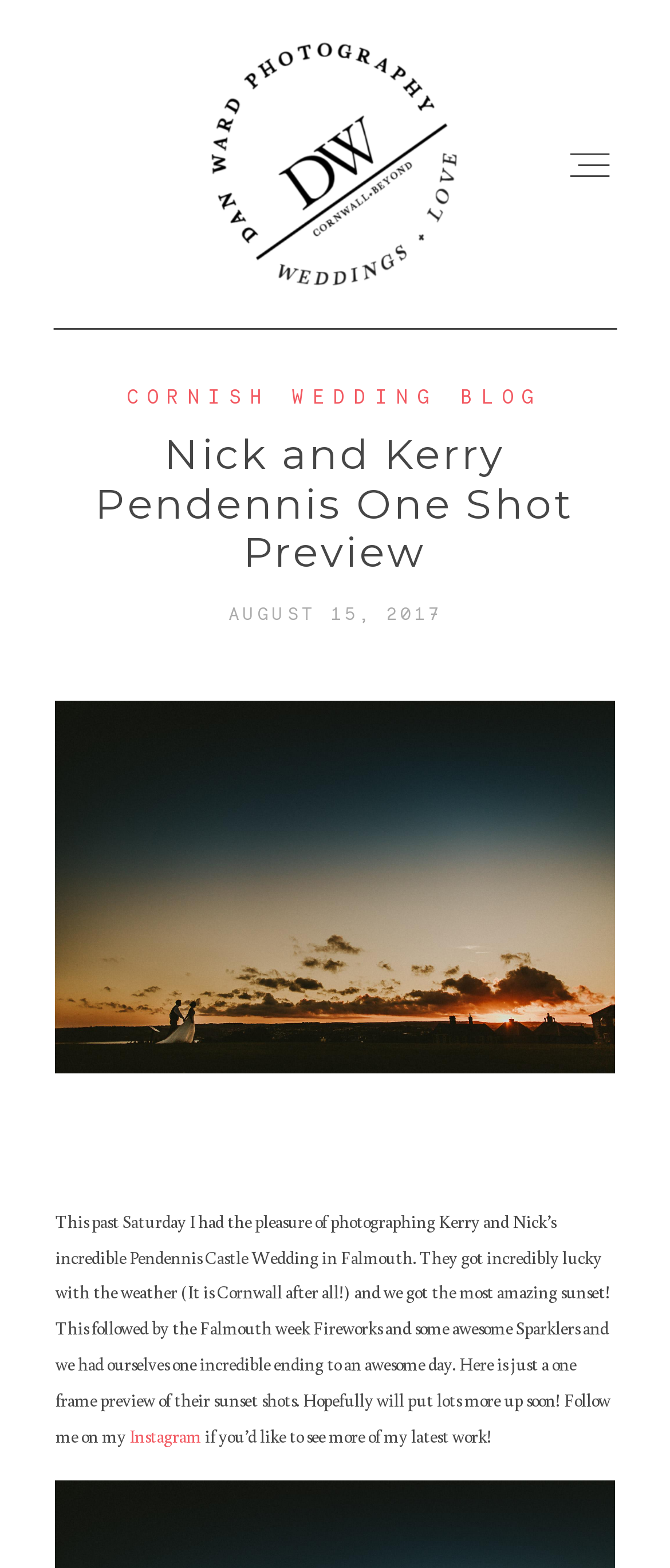What is the photographer's contact method? Observe the screenshot and provide a one-word or short phrase answer.

Contact Me